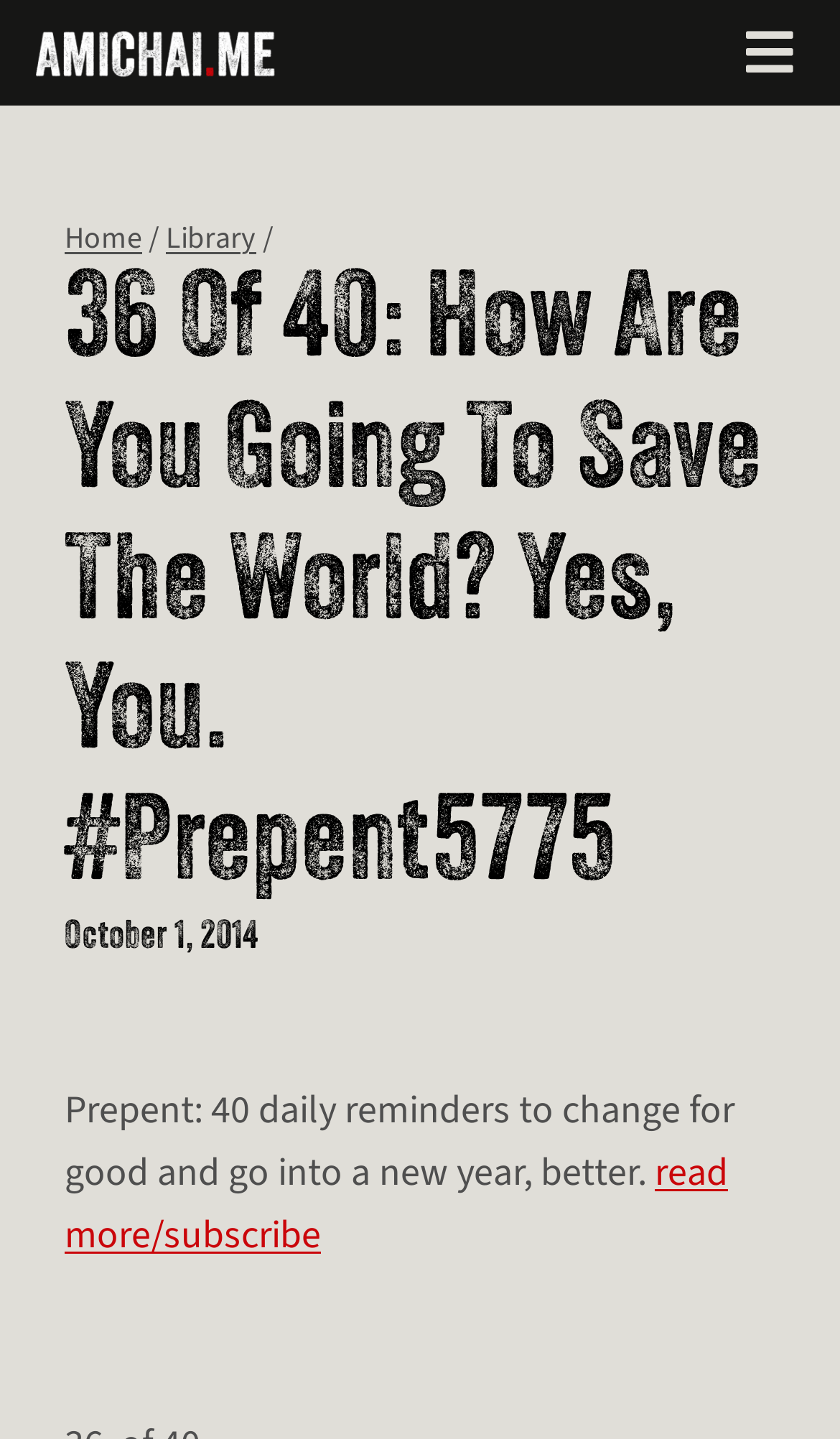Find the headline of the webpage and generate its text content.

36 Of 40: How Are You Going To Save The World? Yes, You. #Prepent5775